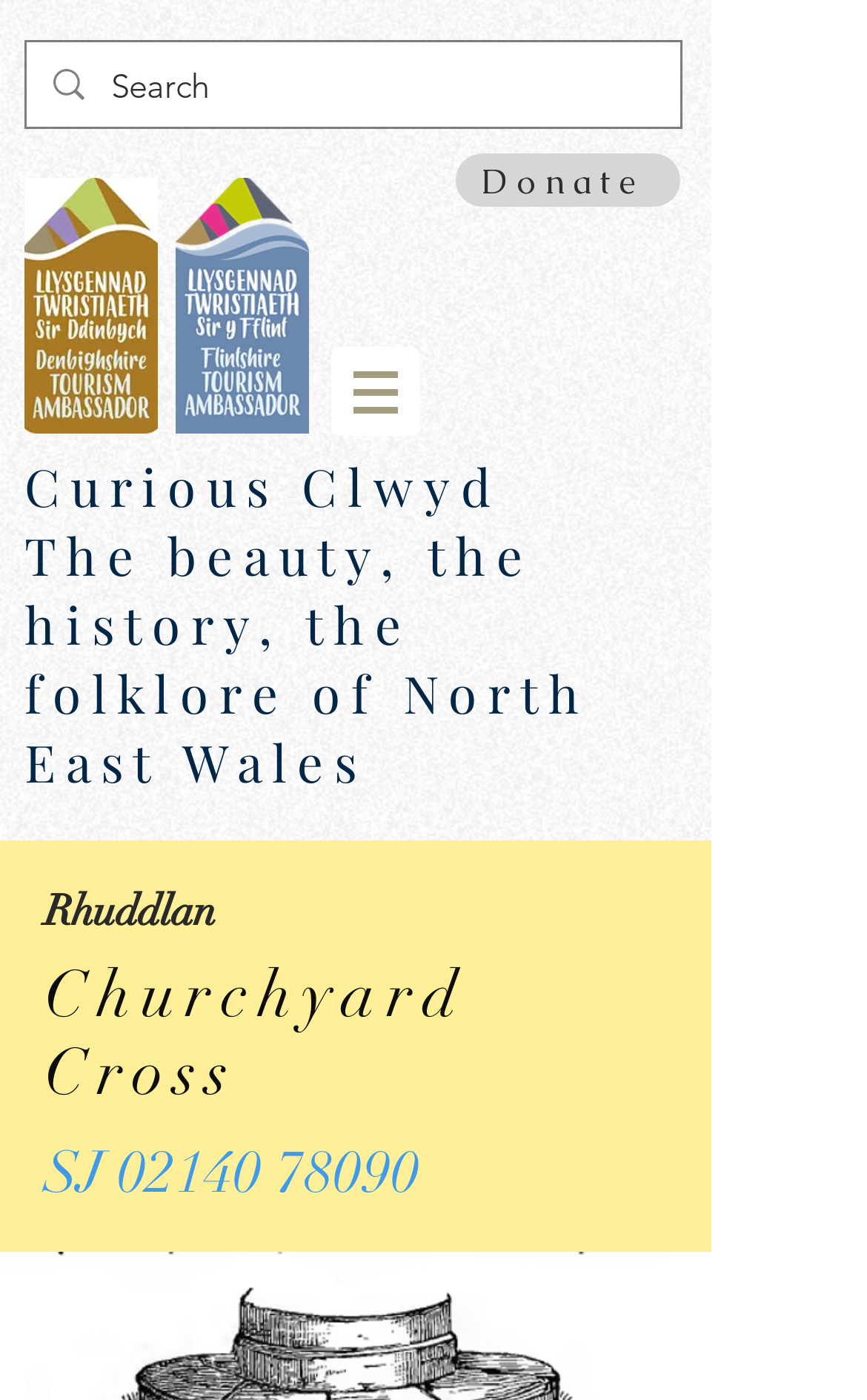How many images are on the top navigation bar?
Please answer using one word or phrase, based on the screenshot.

2